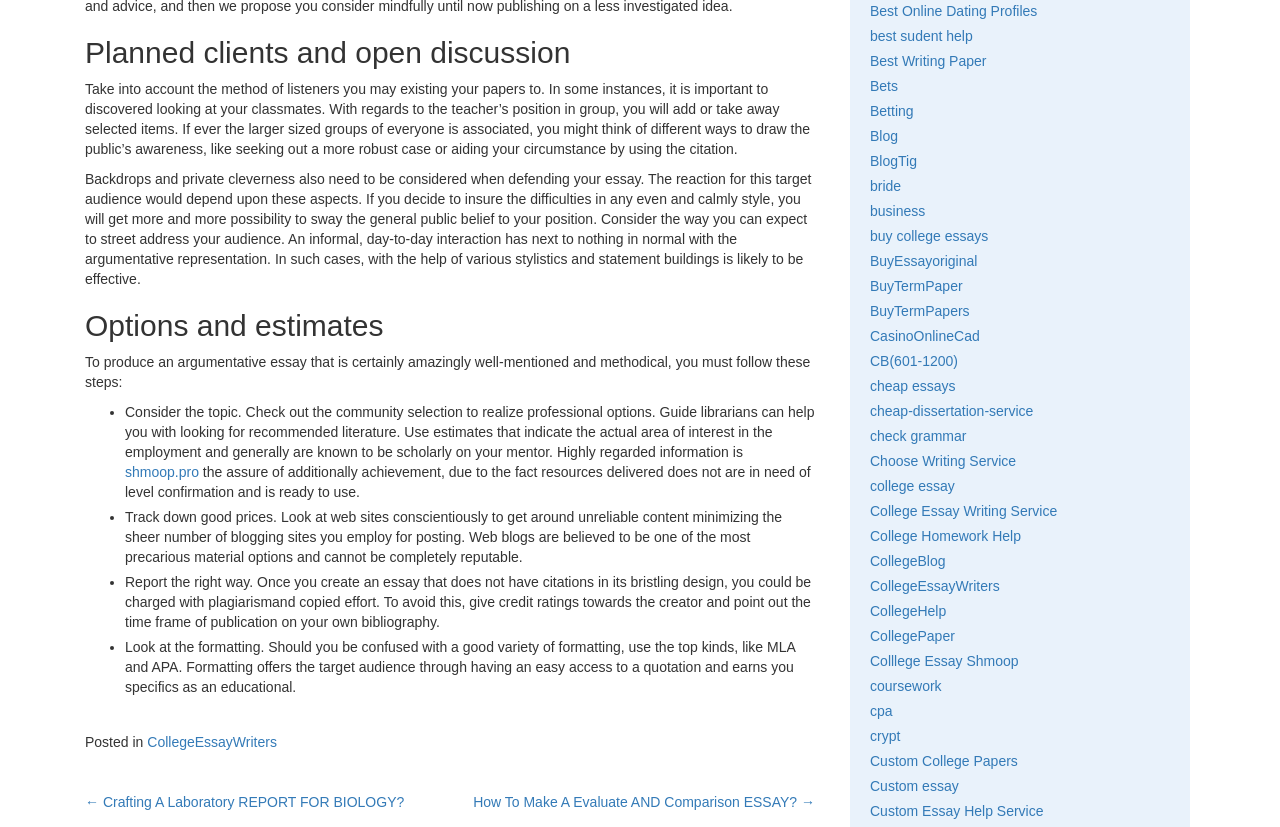Refer to the image and provide an in-depth answer to the question: 
What is the importance of formatting in an essay?

According to the webpage, formatting is important because it earns points and provides the audience with easy access to quotations, making it easier to understand the essay.